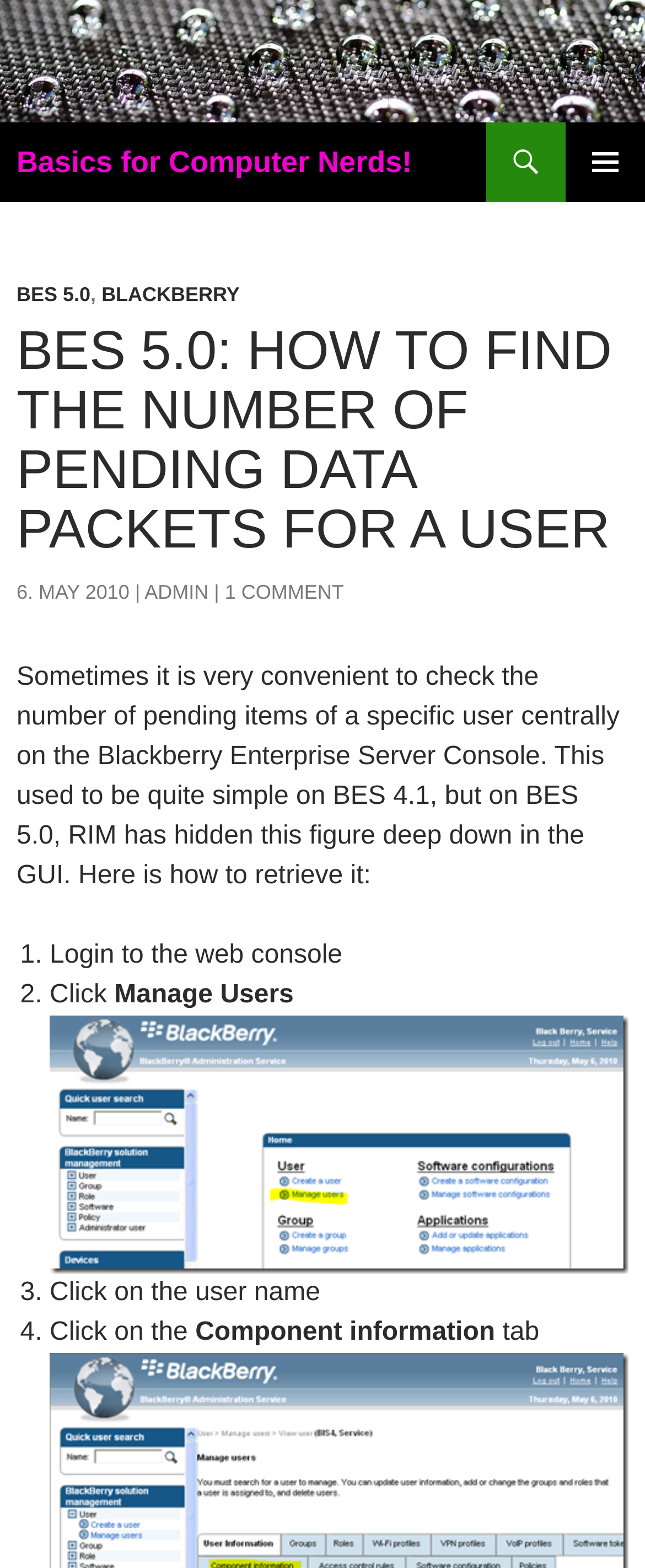Identify the bounding box of the UI component described as: "parent_node: Click Manage Users".

[0.077, 0.721, 0.974, 0.739]